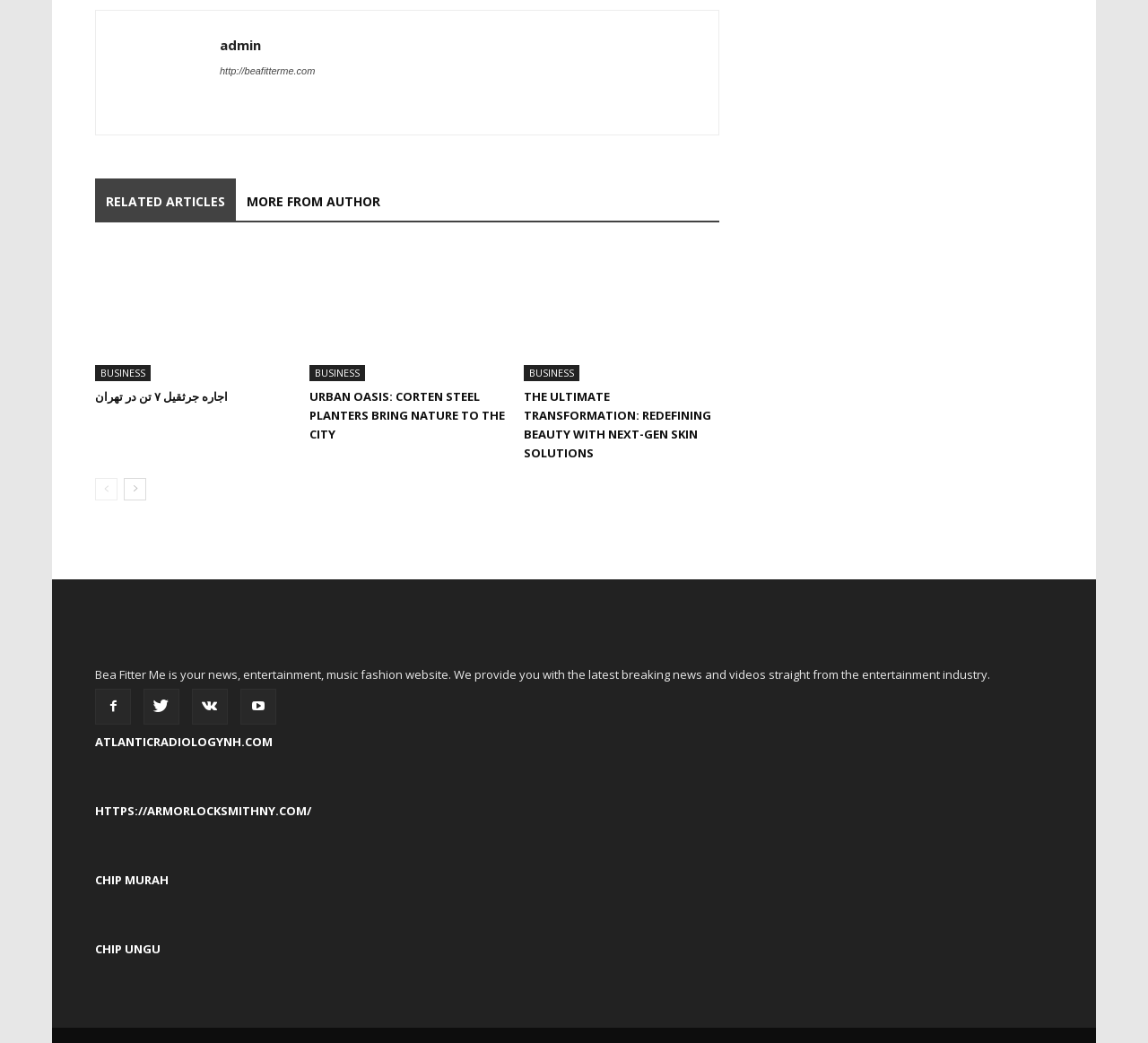Point out the bounding box coordinates of the section to click in order to follow this instruction: "Explore 'اجاره جرثقیل ۷ تن در تهران'".

[0.083, 0.236, 0.253, 0.365]